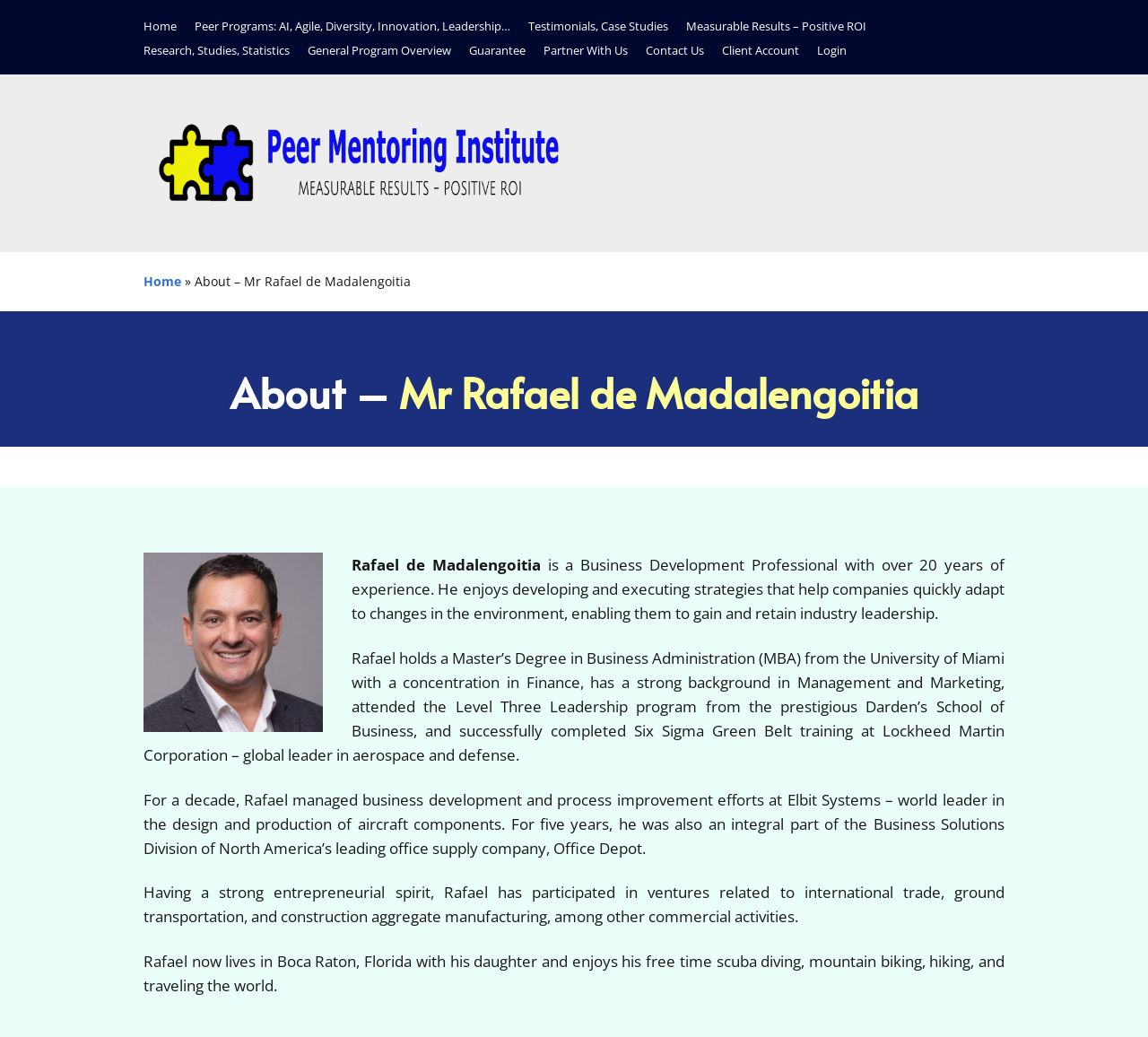Identify and provide the bounding box for the element described by: "Mission to the Border".

None